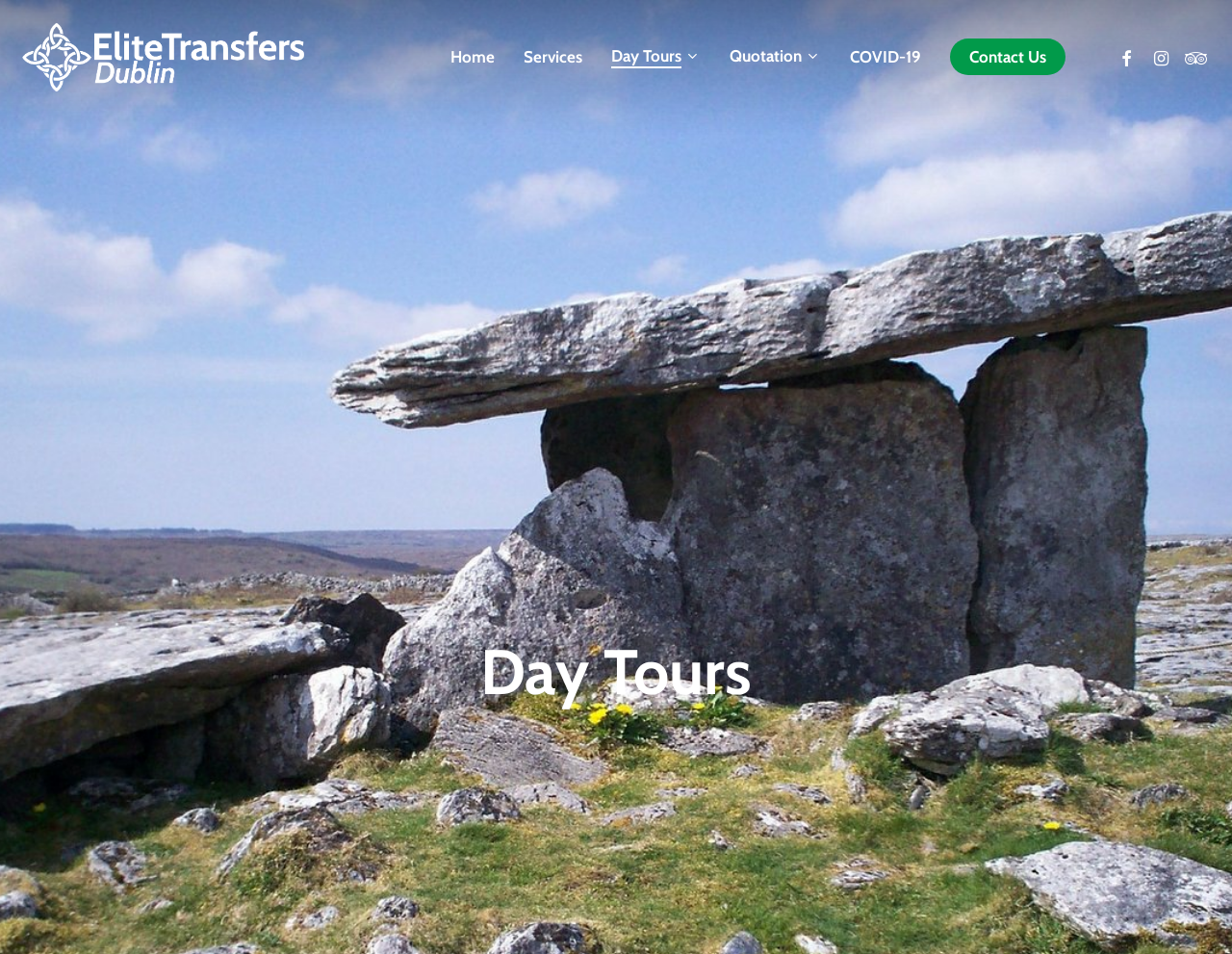Summarize the contents and layout of the webpage in detail.

The webpage is about Day Tours provided by Elite Transfers. At the top left corner, there is a logo of Elite Transfers, which is an image with a link to the company's main page. Below the logo, there is a navigation menu with six links: Home, Services, Day Tours, Quotation, COVID-19, and Contact Us. These links are aligned horizontally and take up about half of the screen width.

On the top right corner, there are three social media links: facebook, instagram, and tripadvisor. These links are also aligned horizontally and are positioned close to the top edge of the screen.

The main content of the webpage is headed by a large heading that reads "Day Tours", which is centered and takes up about two-thirds of the screen width. The heading is positioned roughly in the middle of the screen, leaving some empty space above and below it.